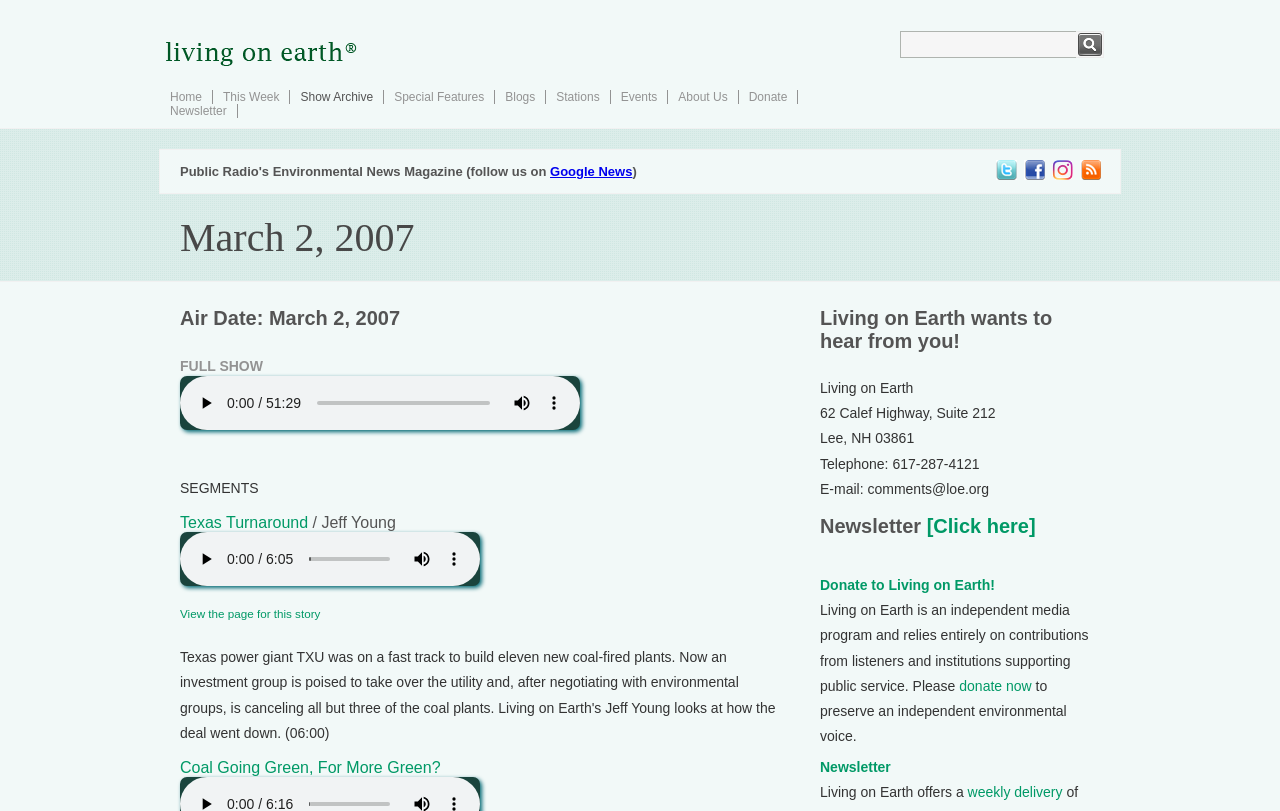What is the name of the environmental news and information program?
Please provide a comprehensive answer based on the visual information in the image.

I found the answer by looking at the root element 'Living on Earth: March 2, 2007' and the link 'Living On Earth' which is located at the top of the webpage.